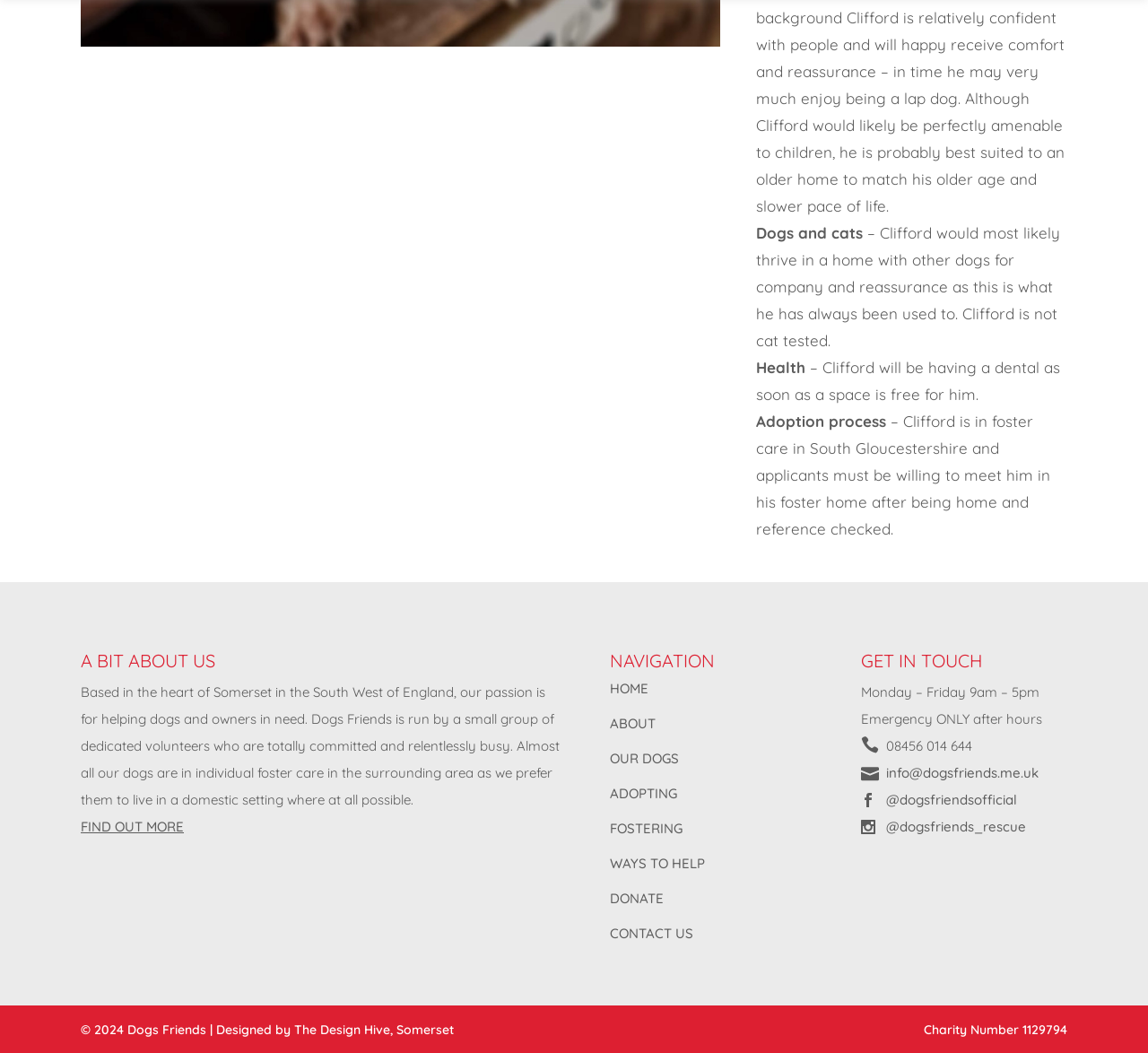Find the bounding box coordinates of the clickable region needed to perform the following instruction: "Click FIND OUT MORE". The coordinates should be provided as four float numbers between 0 and 1, i.e., [left, top, right, bottom].

[0.07, 0.777, 0.16, 0.793]